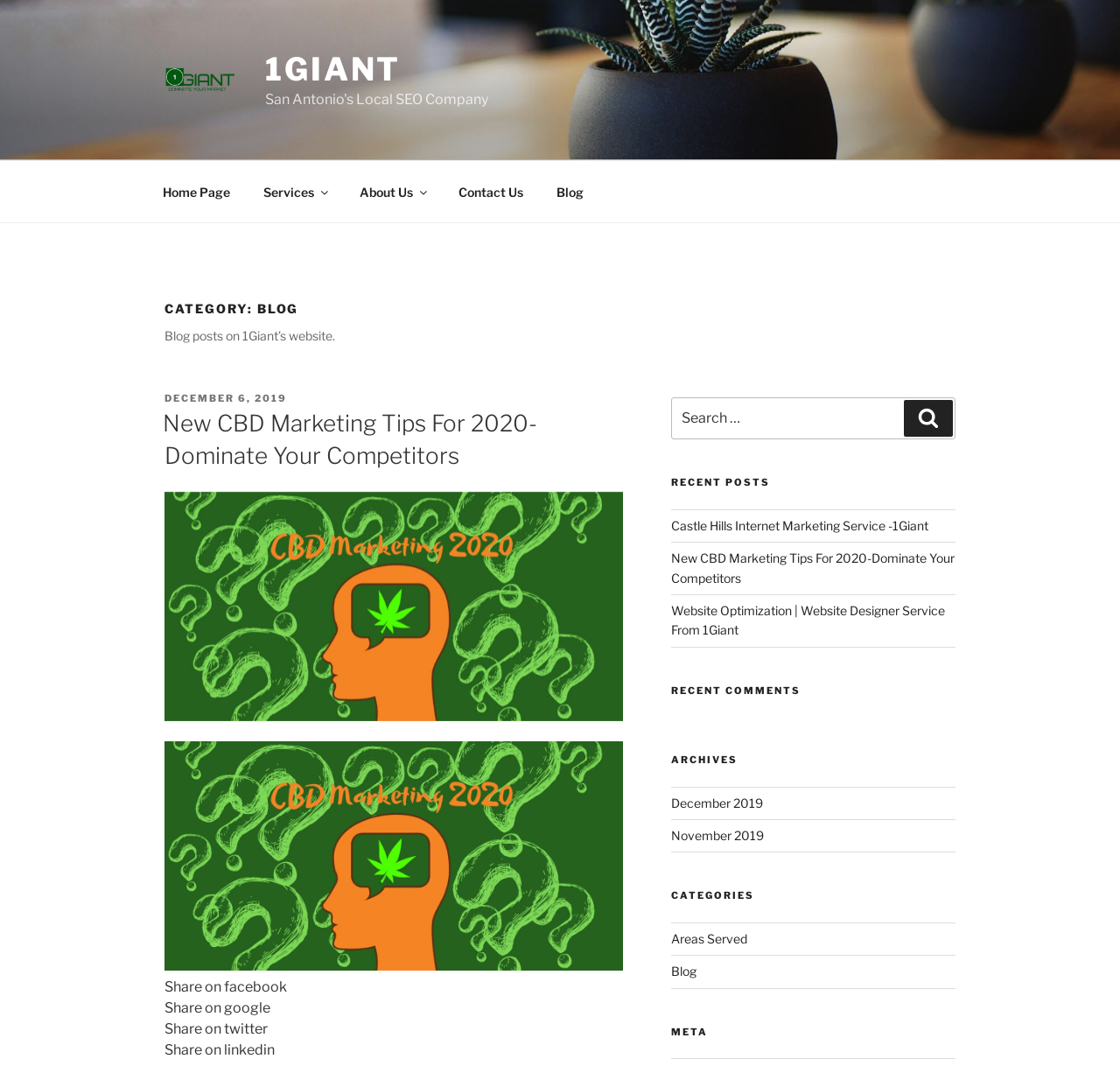Use a single word or phrase to respond to the question:
What is the title of the latest article?

New CBD Marketing Tips For 2020-Dominate Your Competitors